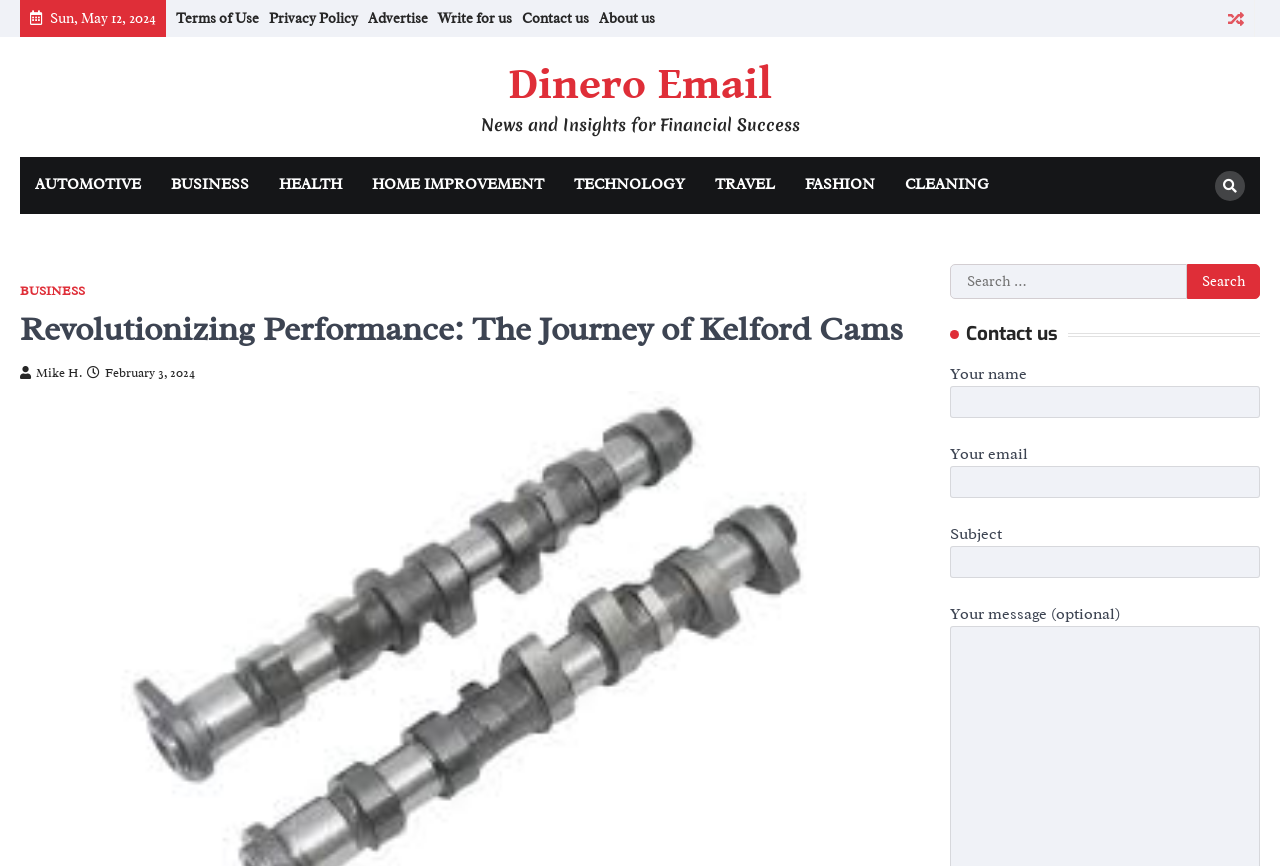What is the date displayed at the top of the webpage?
Answer the question with a thorough and detailed explanation.

The date is displayed at the top of the webpage, specifically in the top-left corner, and it is 'Sun, May 12, 2024'.